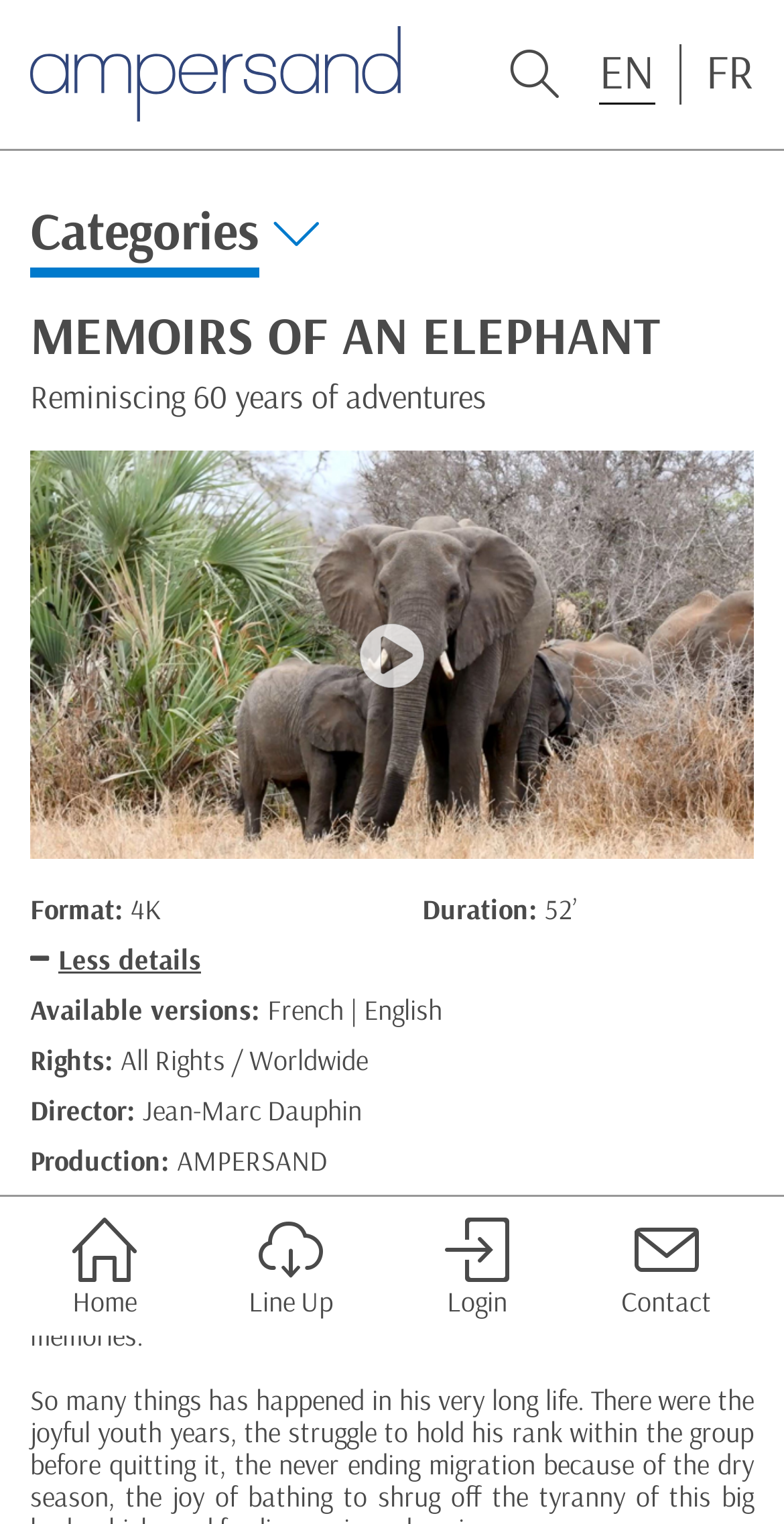What are the available languages for the video?
With the help of the image, please provide a detailed response to the question.

I found the answer by looking at the 'Available versions:' label and its corresponding value 'French | English' on the webpage.